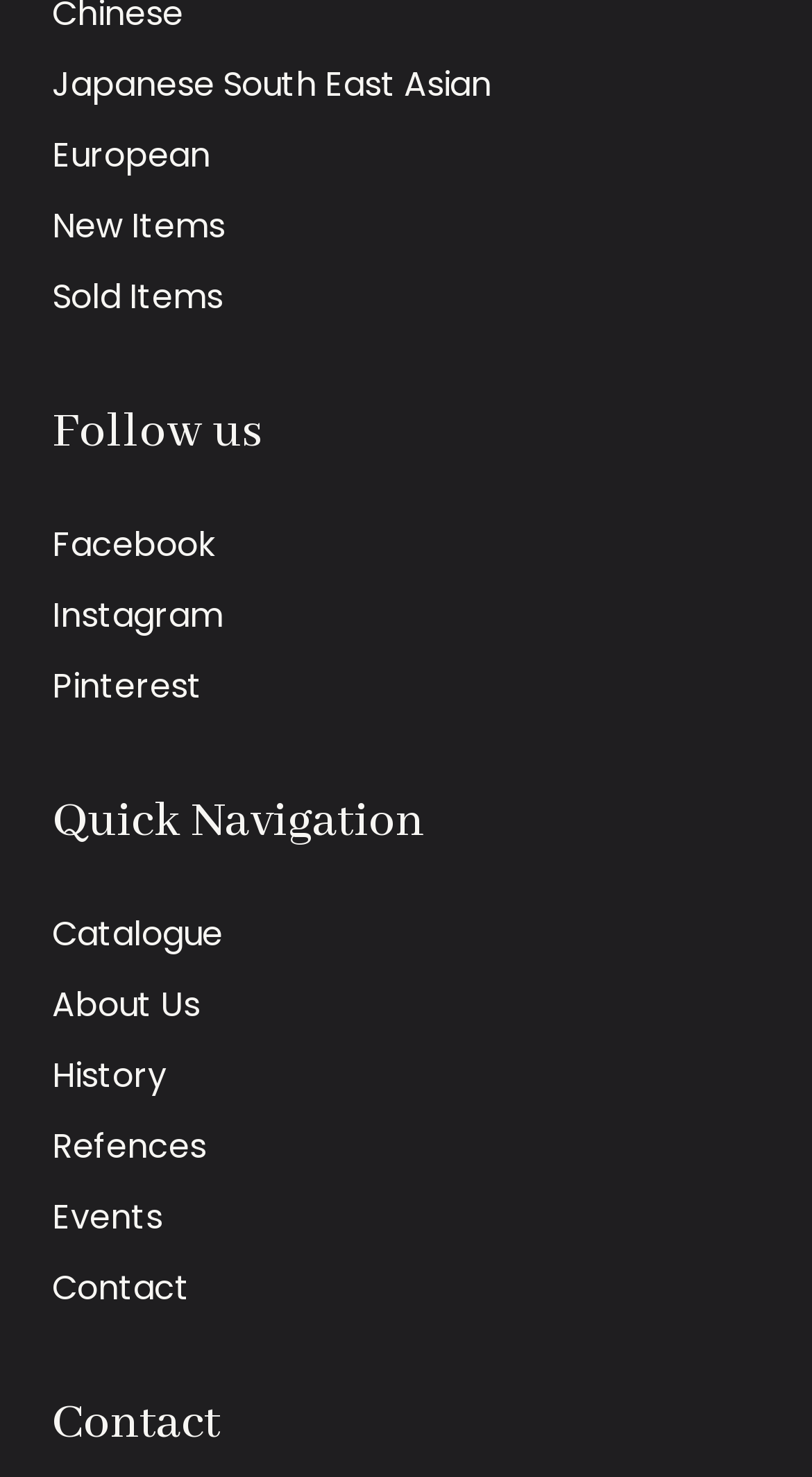What is the second item in the quick navigation menu?
Answer the question with as much detail as possible.

I looked at the quick navigation menu and found that the second item is 'About Us', which is a link.